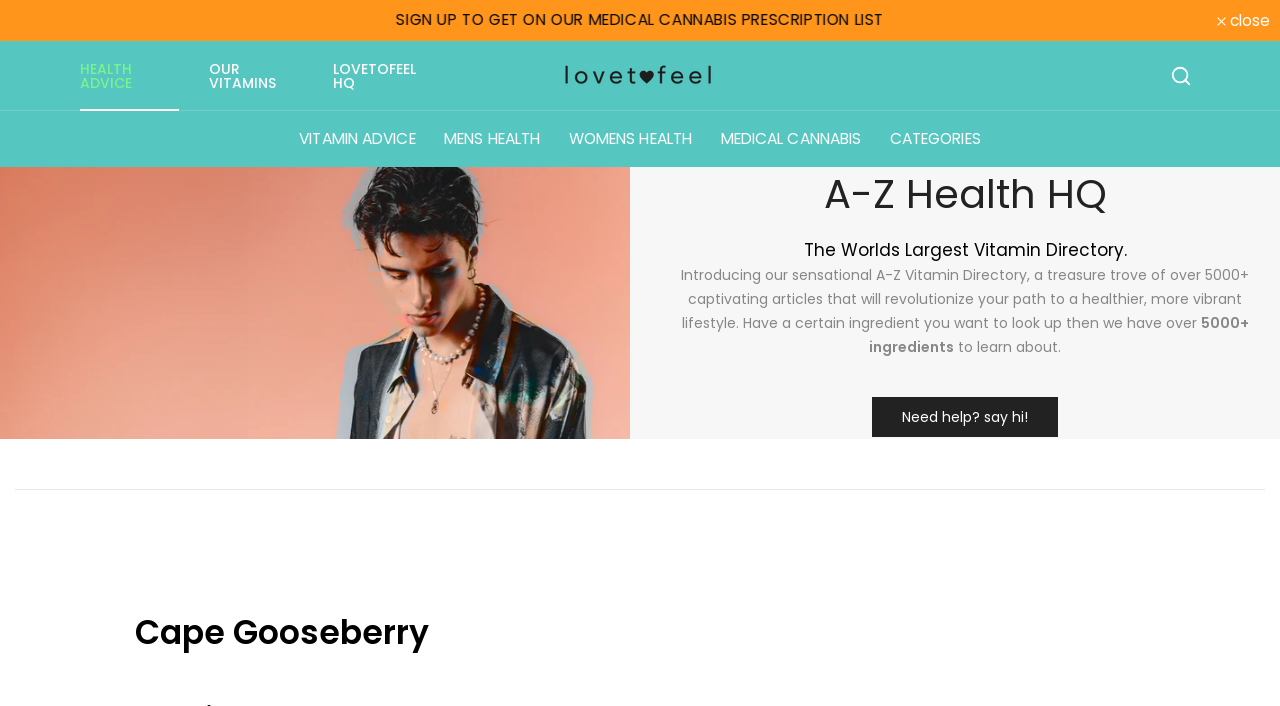Indicate the bounding box coordinates of the element that must be clicked to execute the instruction: "Get help by saying hi". The coordinates should be given as four float numbers between 0 and 1, i.e., [left, top, right, bottom].

[0.681, 0.562, 0.827, 0.619]